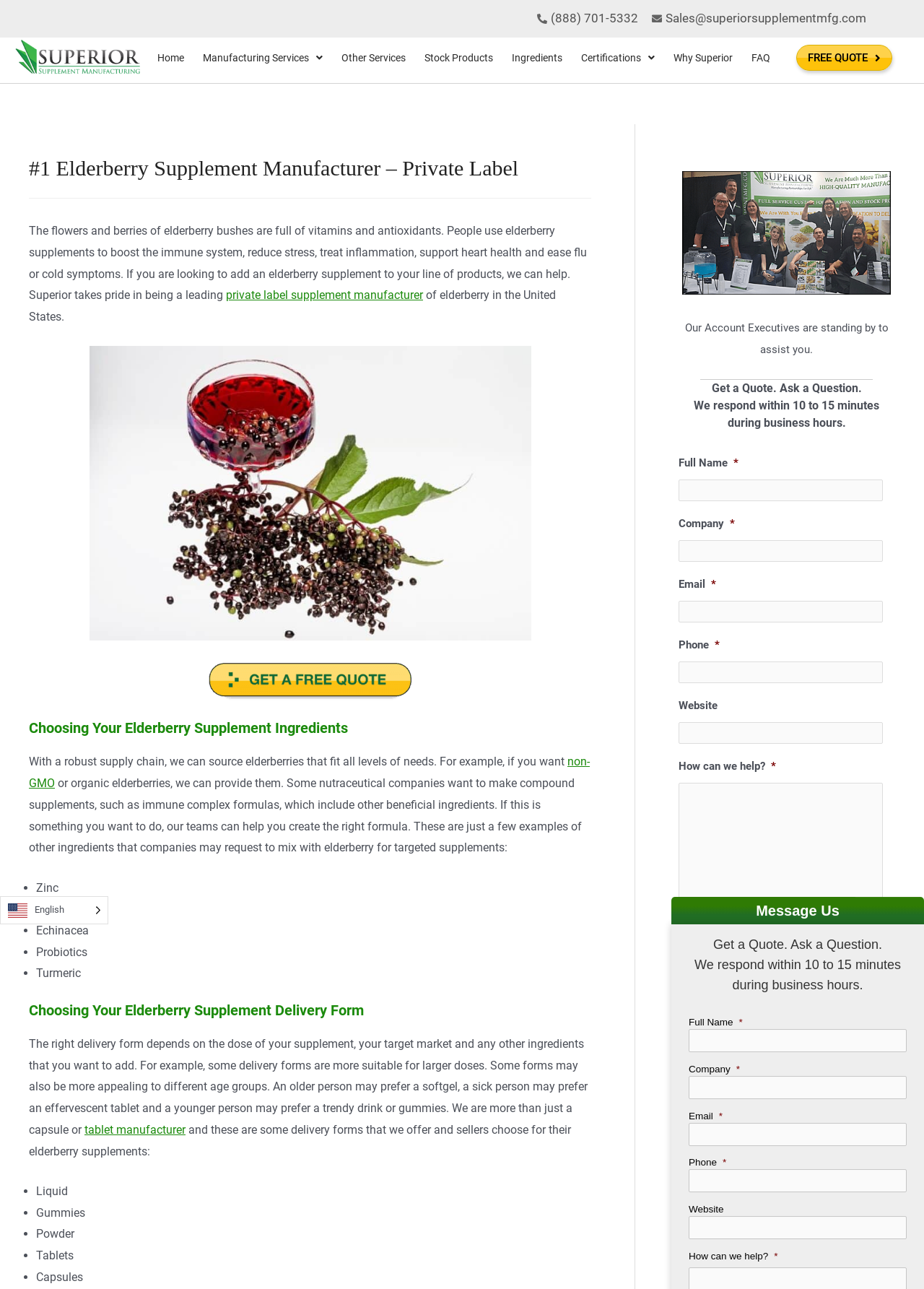What are the different delivery forms of elderberry supplements offered? From the image, respond with a single word or brief phrase.

Liquid, Gummies, Powder, Tablets, Capsules